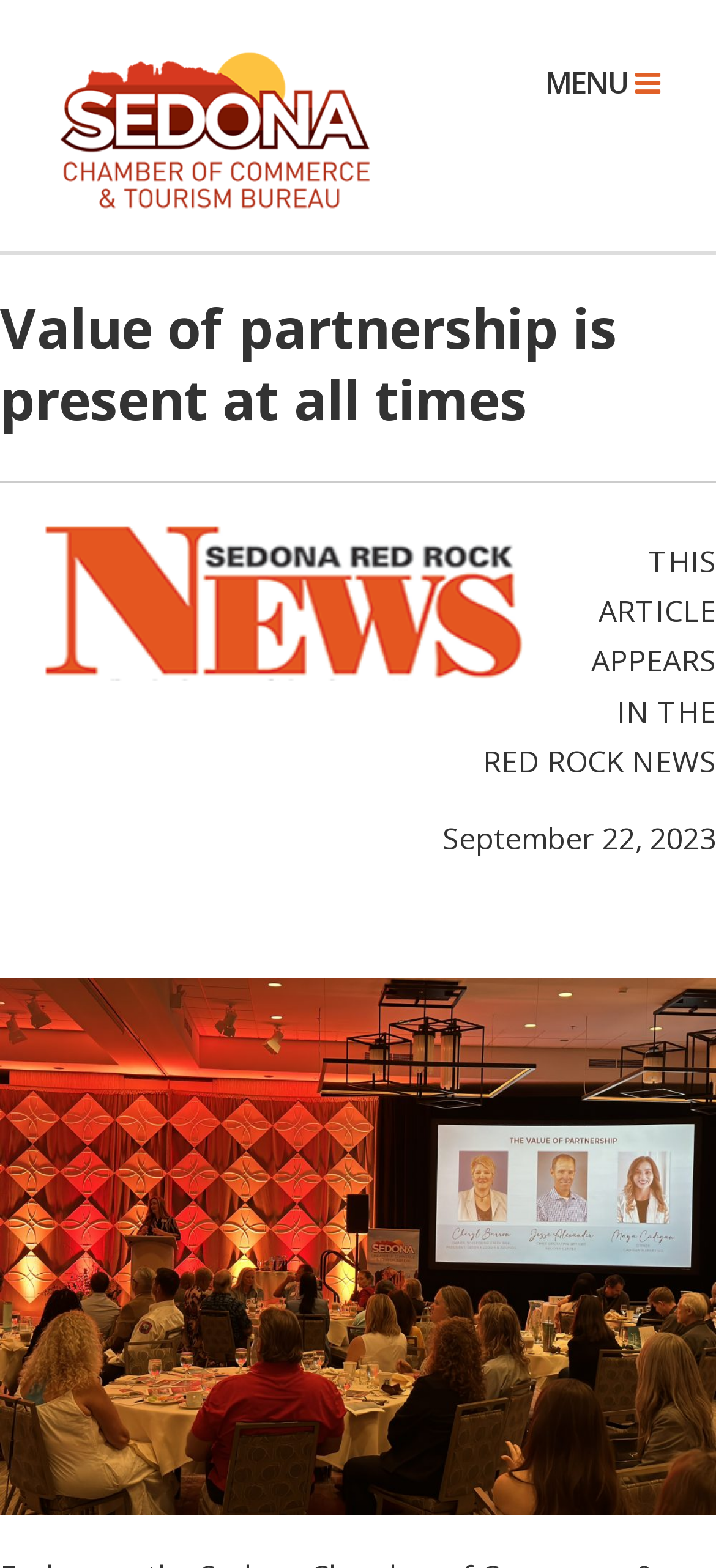Find the bounding box of the UI element described as follows: "Sedona’s Local News".

[0.077, 0.235, 0.923, 0.259]